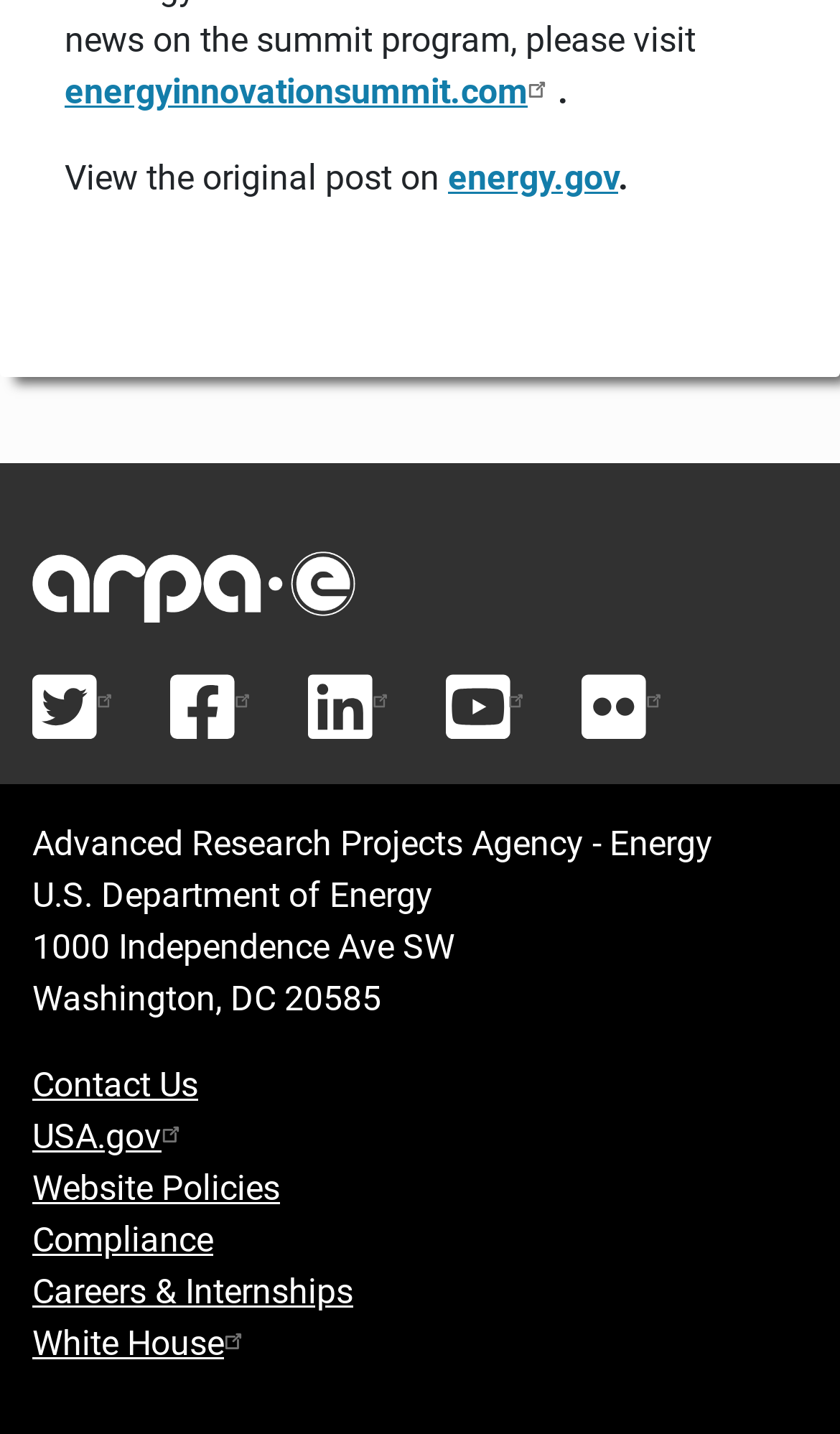Answer the question in a single word or phrase:
What is the name of the agency?

ARPAE